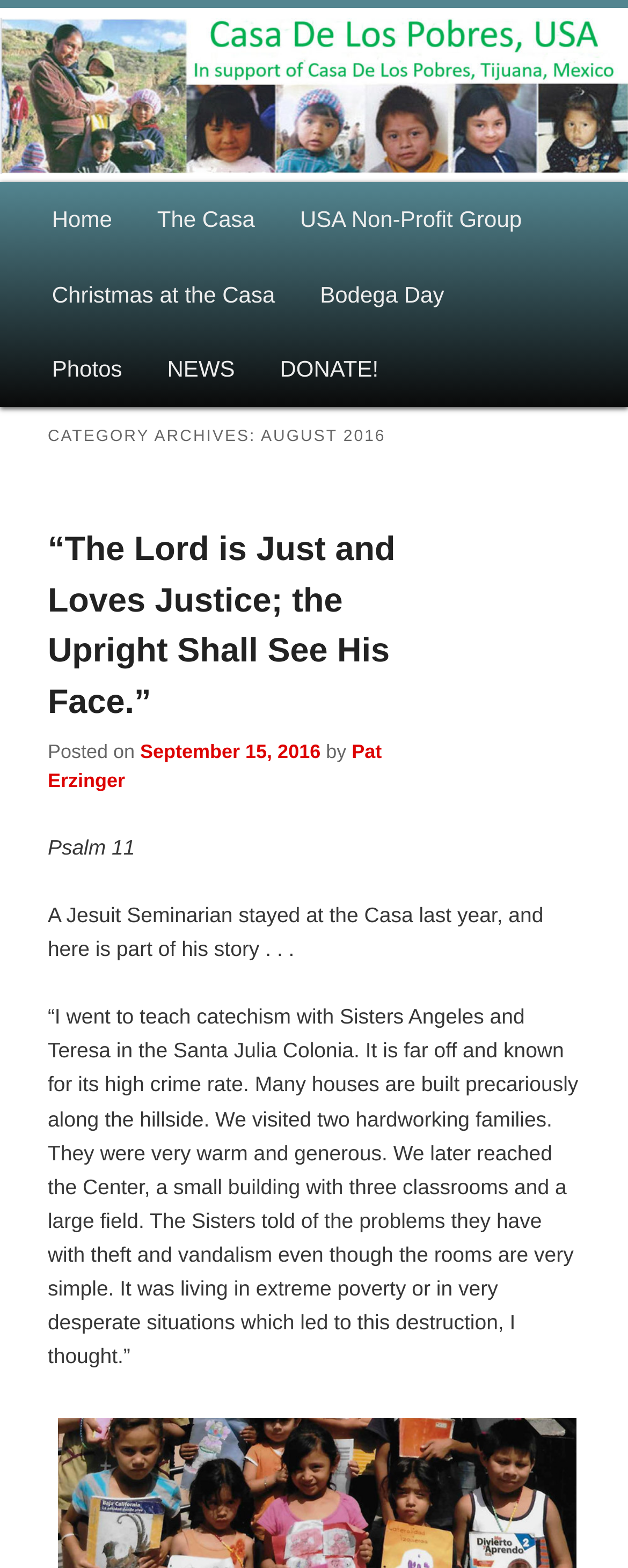Give a one-word or one-phrase response to the question:
Who wrote the article '“The Lord is Just and Loves Justice; the Upright Shall See His Face.”'?

Pat Erzinger